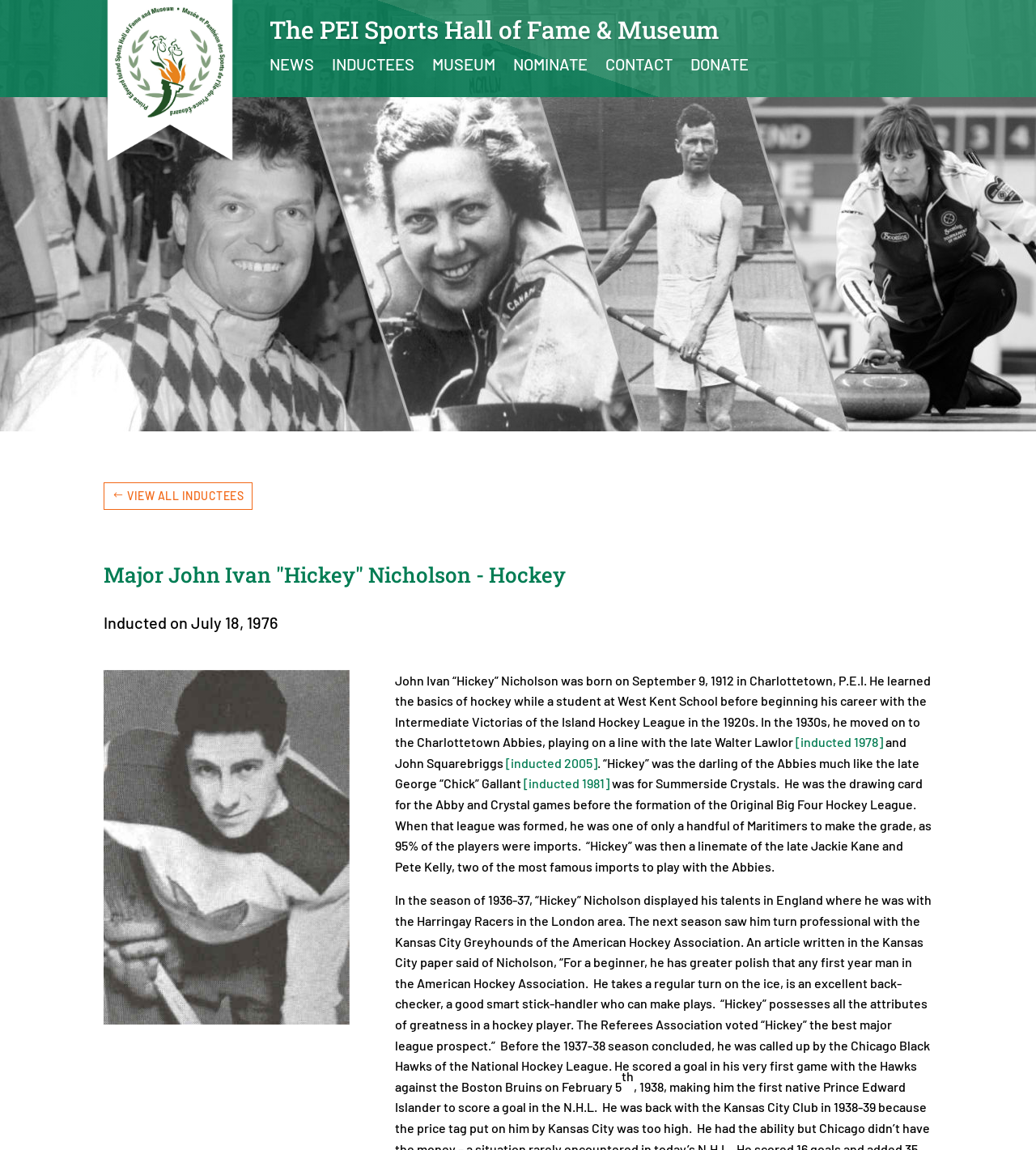Use a single word or phrase to answer the question:
What is the name of the league John Ivan Nicholson was called up to from the Kansas City Greyhounds?

National Hockey League